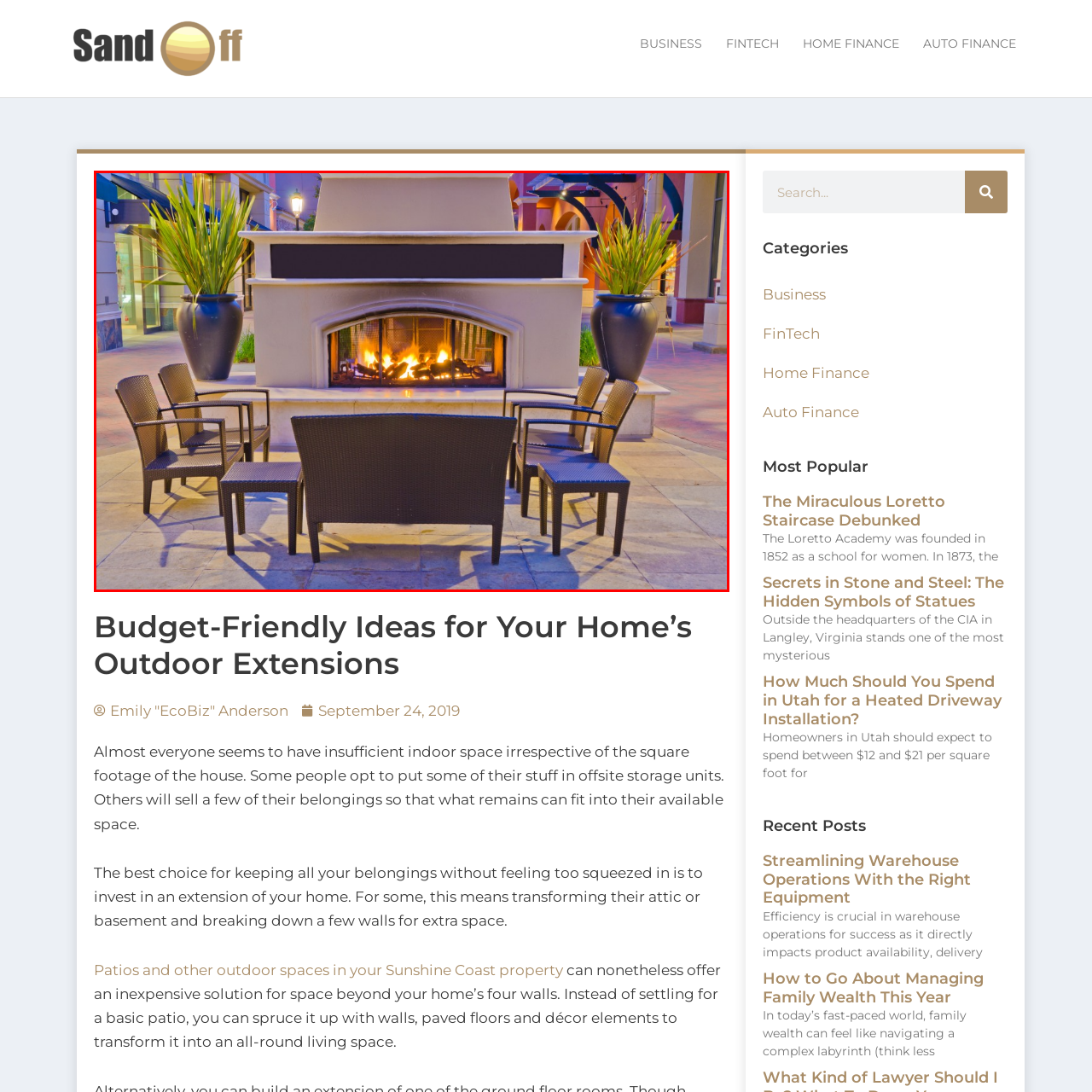Provide a detailed narrative of the image inside the red-bordered section.

This inviting image showcases a stylish outdoor setting centered around a cozy fireplace. The fireplace, framed elegantly, emits a warm glow from the dancing flames, creating a welcoming atmosphere for gatherings. Surrounding the fireplace are several modern, dark wicker chairs and small side tables, arranged to encourage conversation and relaxation. Lush potted plants flank the fireplace, enhancing the serene ambiance with a touch of greenery. Soft lighting illuminates the area, making it an ideal space for evening entertainment or quiet moments of reflection. This design not only highlights the charm of outdoor living but also emphasizes the potential for budget-friendly enhancements to home extensions.